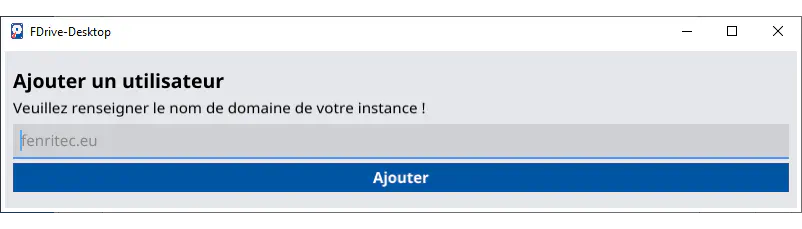Generate a descriptive account of all visible items and actions in the image.

The image displays a user interface from the FDrive Desktop application, titled "Ajouter un utilisateur" which translates to "Add a user" in English. The interface prompts users to "Veuillez renseigner le nom de domaine de votre instance !" meaning "Please enter the domain name of your instance!" This is likely intended for individuals setting up their accounts or managing user access. 

In the highlighted text field beneath, "fenritec.eu" is visible, indicating where users should input their specific domain names. Below this field, a prominent blue button labeled "Ajouter," which means "Add," suggests taking action to add the specified user or domain after the required information is filled in. The overall design conveys a straightforward and user-friendly approach to account management within the application.